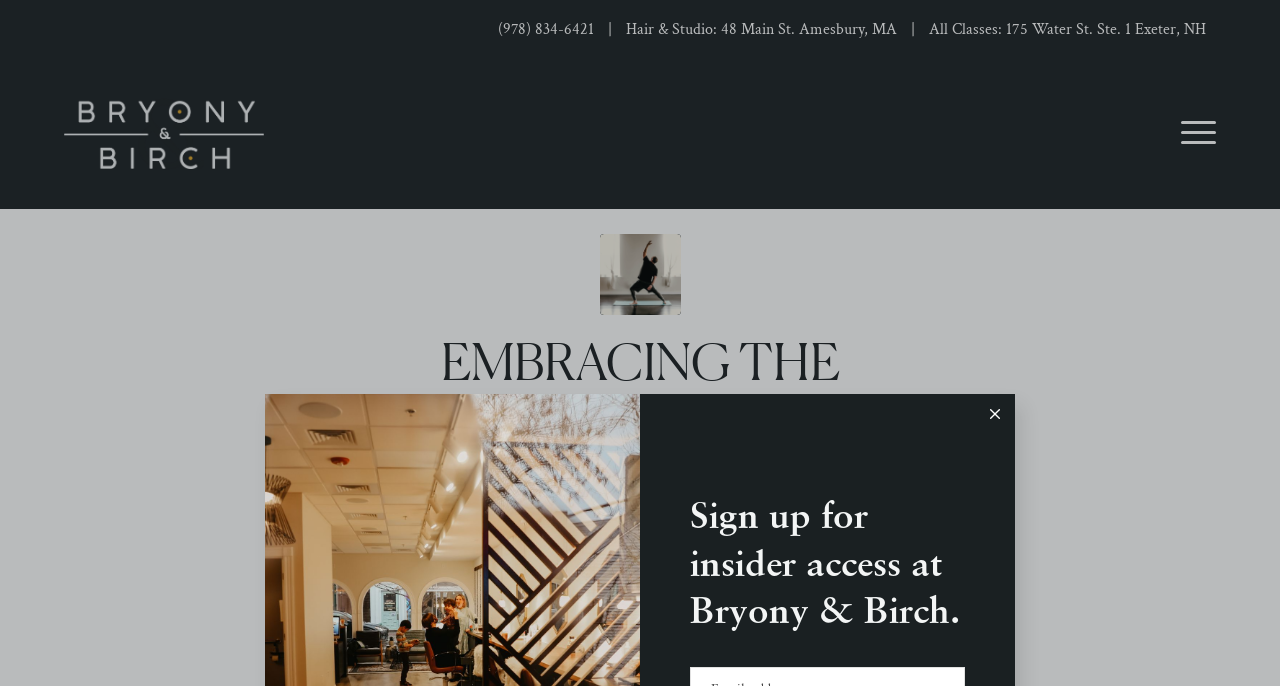Provide an in-depth caption for the elements present on the webpage.

The webpage is about the Wellness Archives of Bryony & Birch Studio in Amesbury, MA. At the top left, there is a logo of Bryony & Birch, and next to it, there is a menu button. On the top right, there are three links: a phone number, an address for the Hair & Studio, and another address for All Classes.

Below the top section, there is a prominent header section that takes up most of the width of the page. The header has a title "EMBRACING THE HARMONY OF YOGA THEORY AND ASANA PRACTICE" and a link to the same title. Below the title, there is a time stamp "FEBRUARY 7, 2024", followed by a link to "0 COMMENTS". The header section also includes a category "WELLNESS" and an author "BRYONY + BIRCH".

In the middle of the page, there is a call-to-action section that encourages visitors to sign up for insider access at Bryony & Birch. Below this section, there is a button with an image, but the purpose of the button is not specified.

There are a total of 7 links on the page, including the logo, the menu button, and the links in the header section. There are also 2 images on the page: the logo and the image on the button.